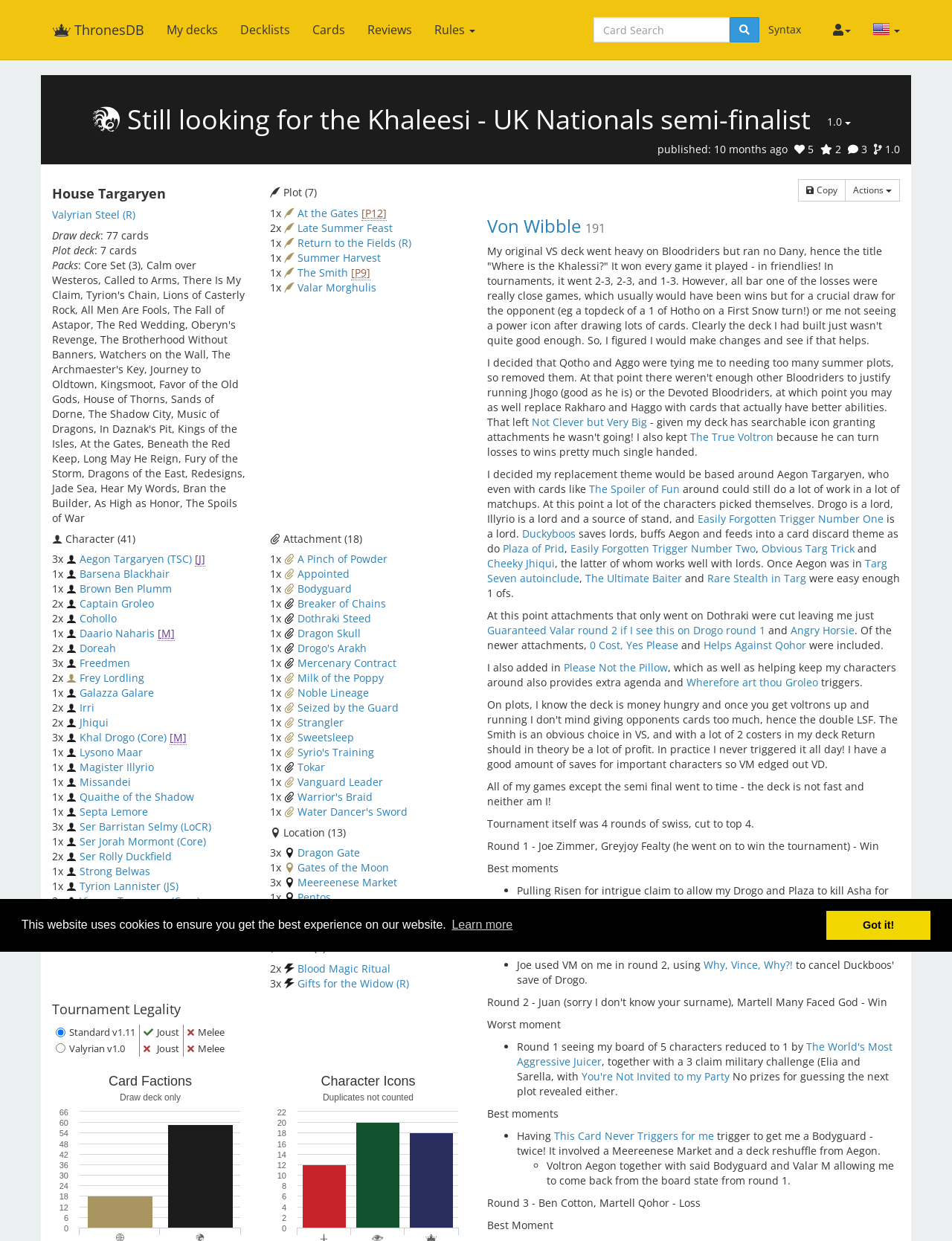Identify the bounding box coordinates of the region that should be clicked to execute the following instruction: "Click the 'Cards' link".

[0.316, 0.0, 0.374, 0.048]